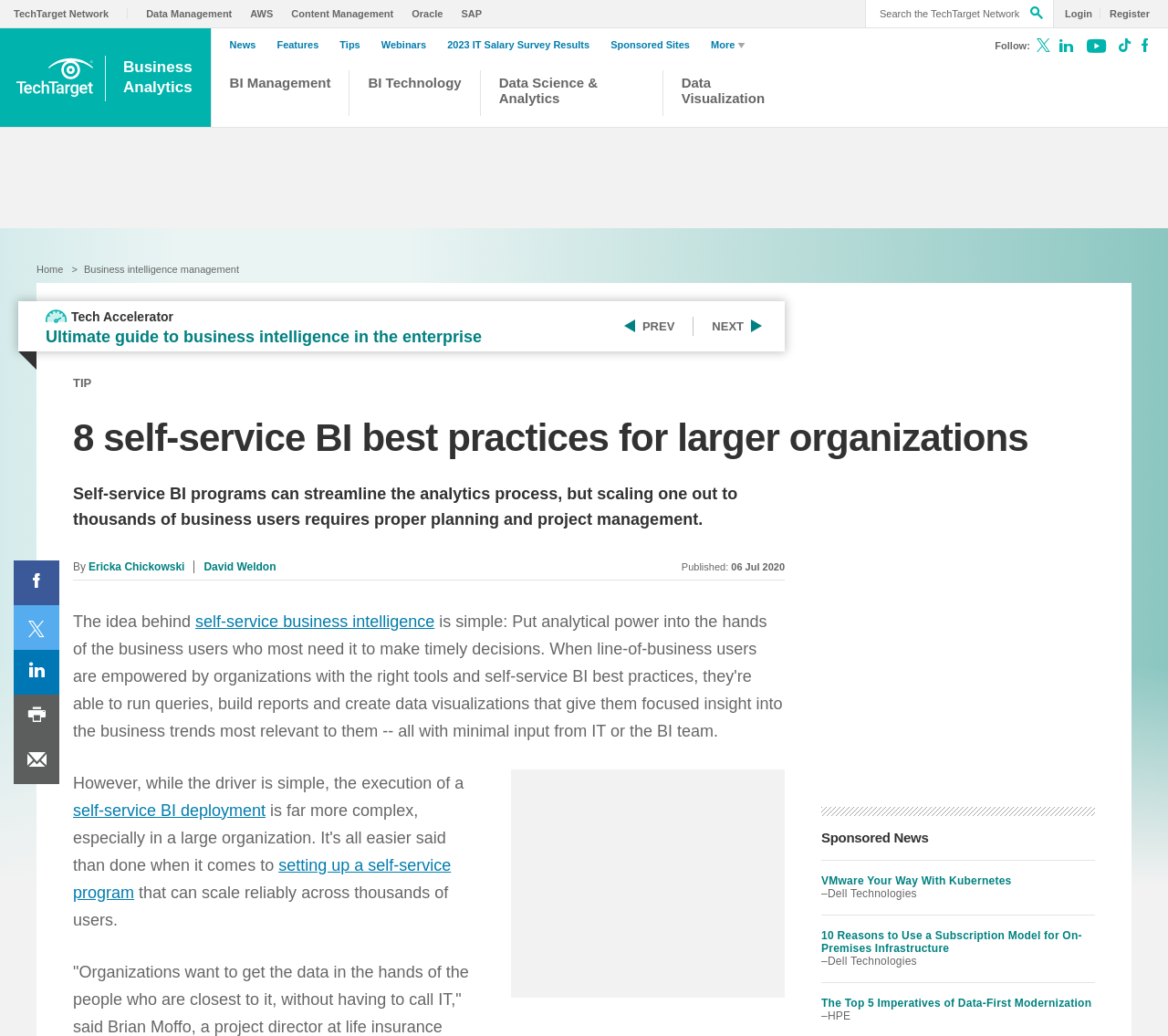Please identify the bounding box coordinates of the element that needs to be clicked to perform the following instruction: "Search the TechTarget Network".

[0.741, 0.0, 0.902, 0.026]